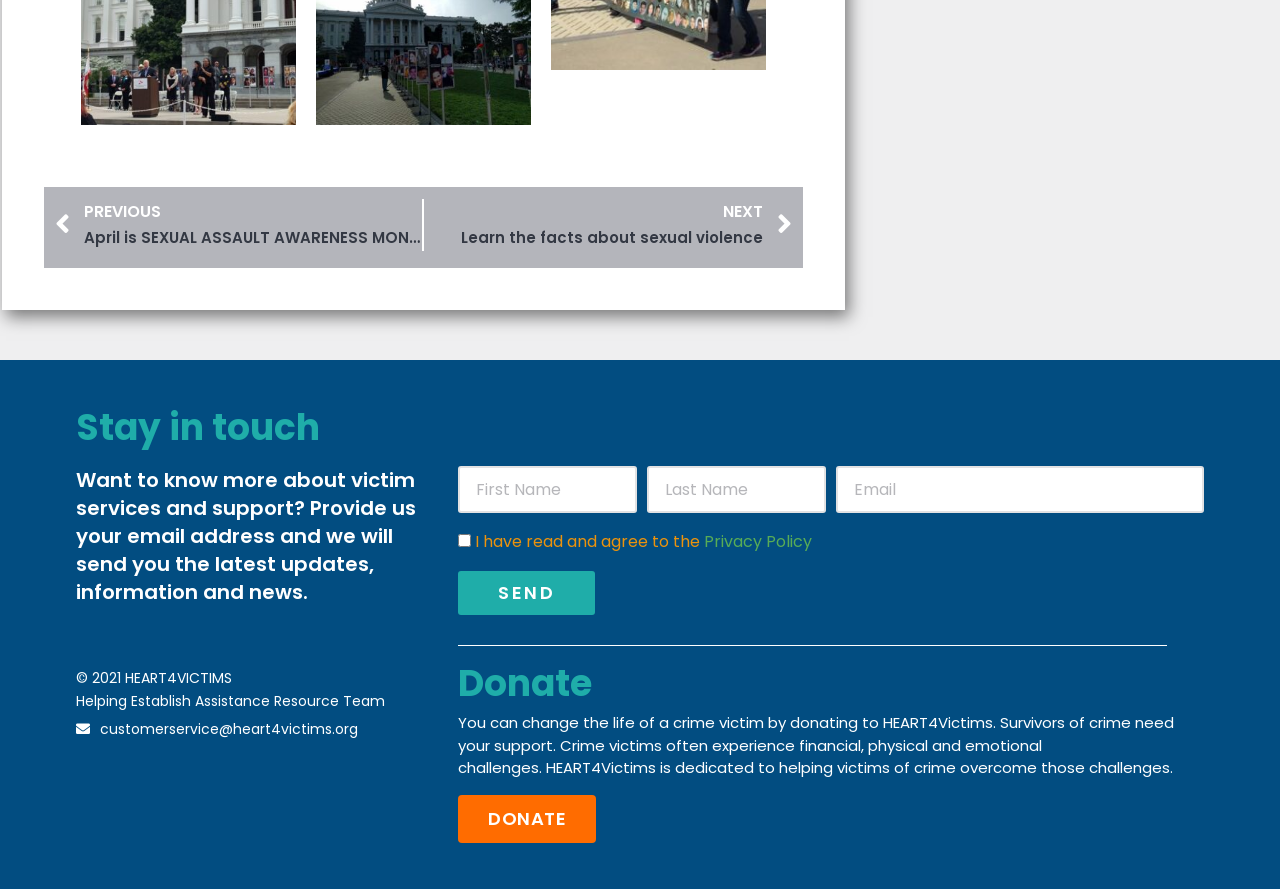Locate the bounding box coordinates of the UI element described by: "customerservice@heart4victims.org". The bounding box coordinates should consist of four float numbers between 0 and 1, i.e., [left, top, right, bottom].

[0.078, 0.809, 0.279, 0.832]